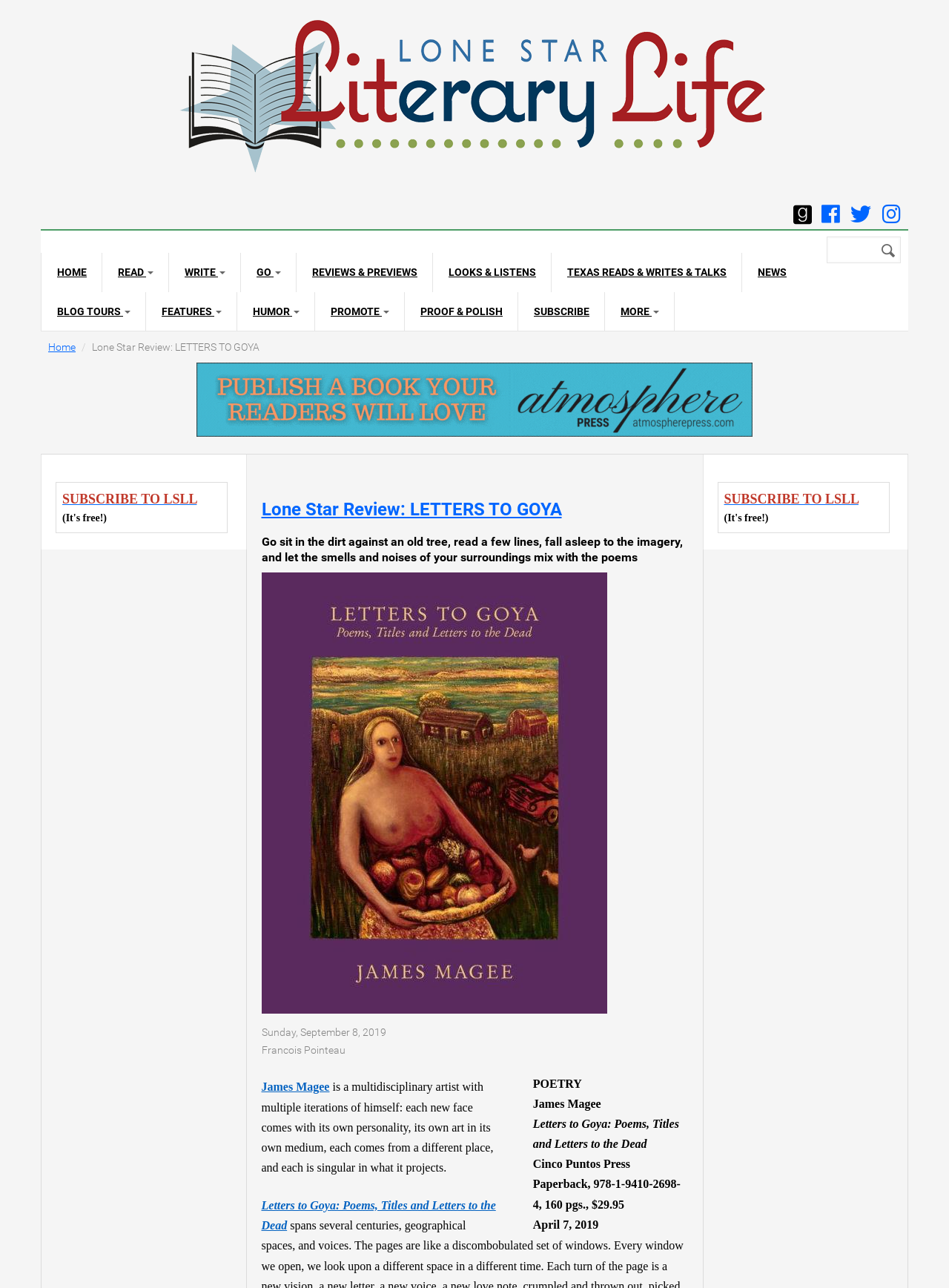Respond with a single word or phrase:
What is the name of the reviewer?

Francois Pointeau